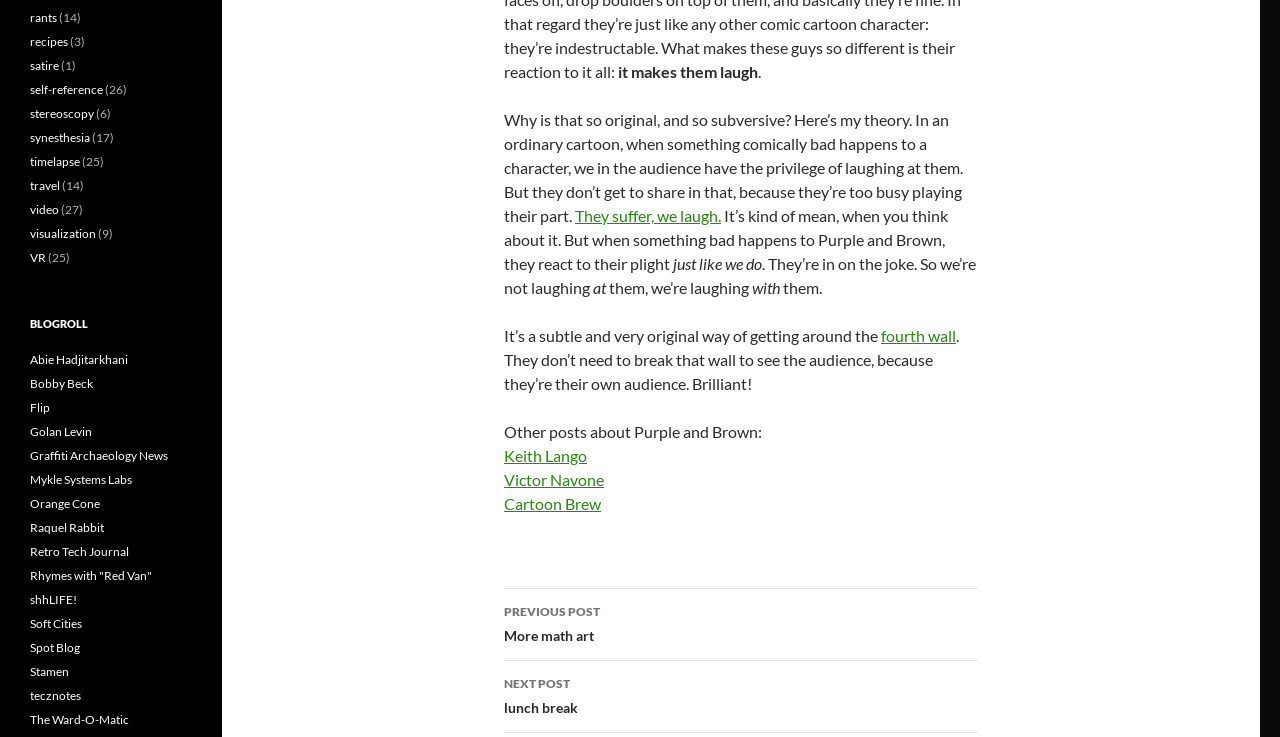Identify the bounding box coordinates for the region of the element that should be clicked to carry out the instruction: "Click on 'NEXT POST lunch break'". The bounding box coordinates should be four float numbers between 0 and 1, i.e., [left, top, right, bottom].

[0.394, 0.897, 0.764, 0.995]